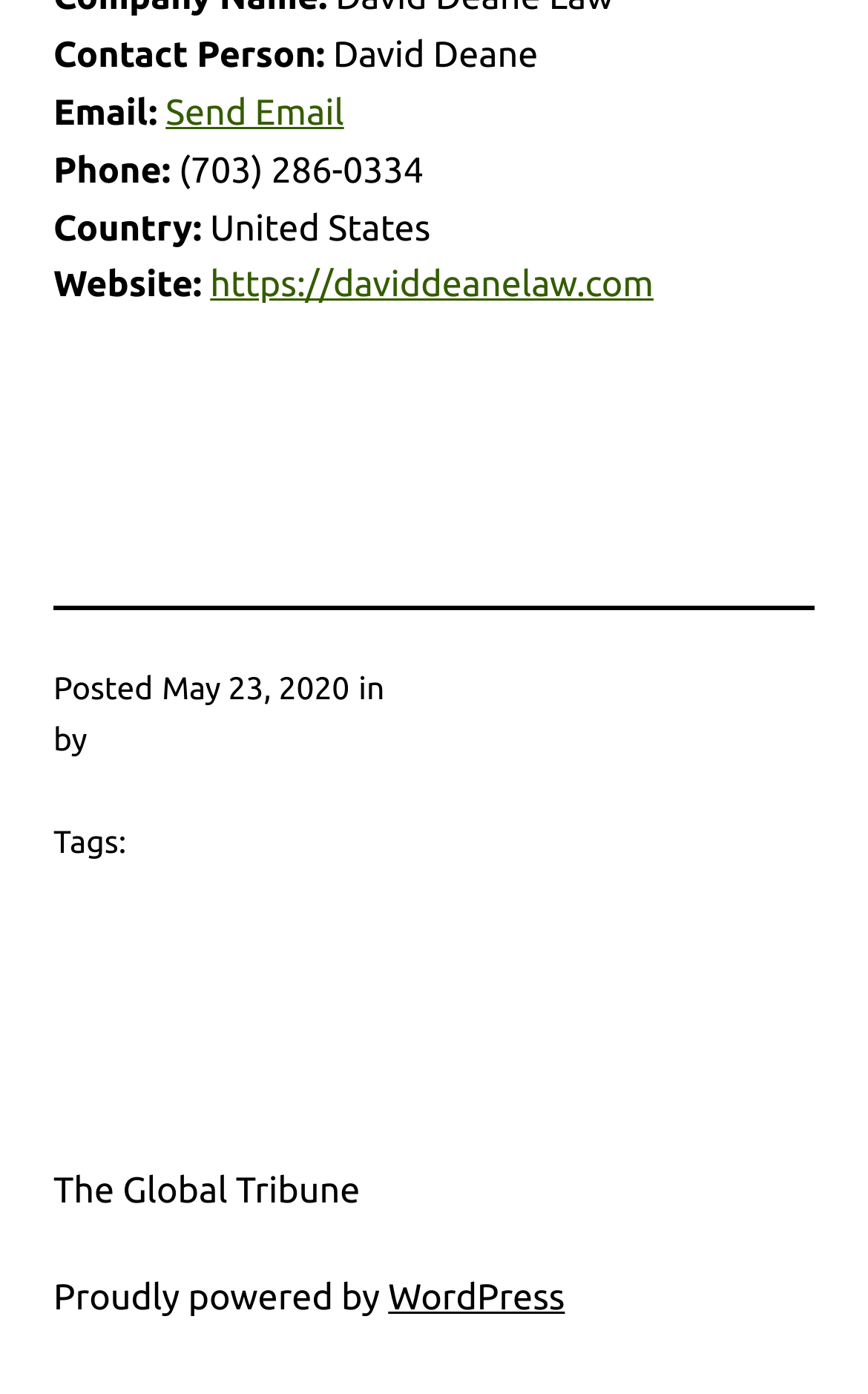Extract the bounding box coordinates for the UI element described as: "The Global Tribune".

[0.062, 0.841, 0.415, 0.87]